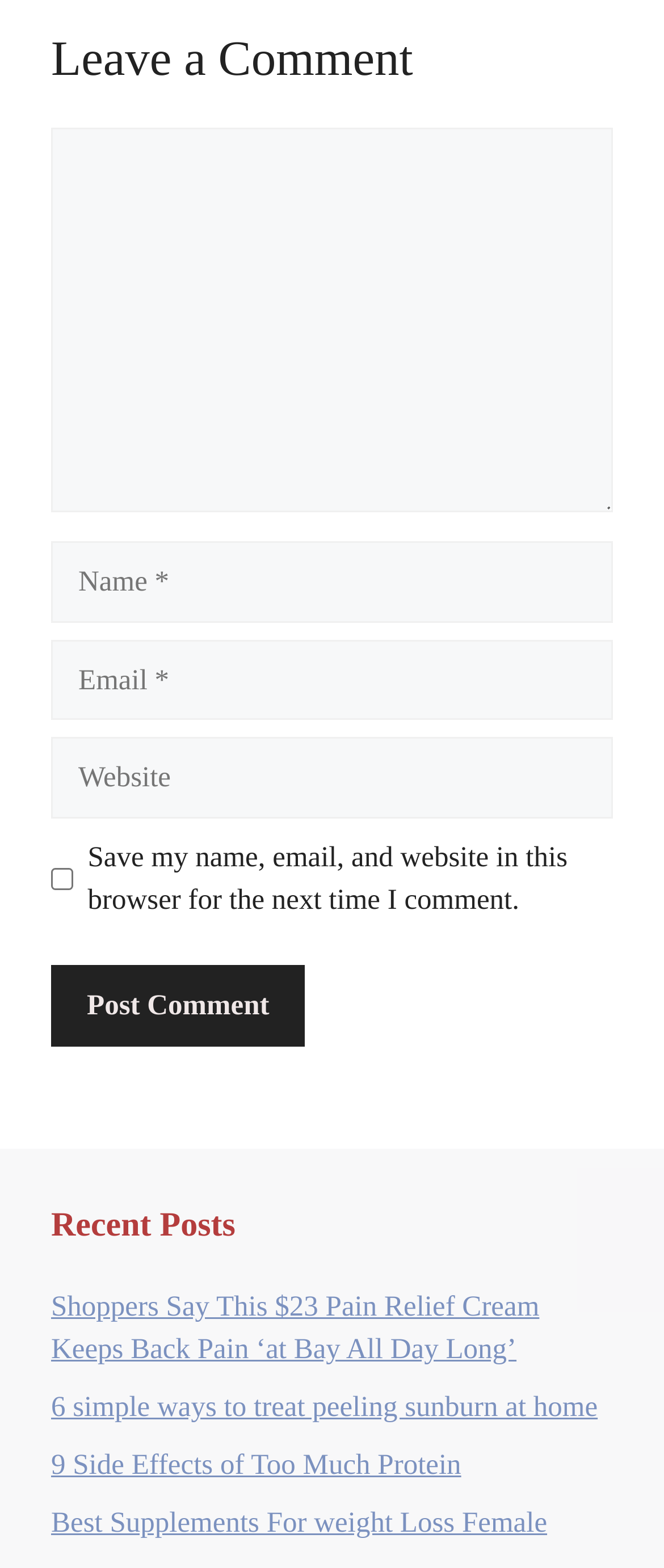Please identify the bounding box coordinates of the element that needs to be clicked to execute the following command: "Check the box to save your information". Provide the bounding box using four float numbers between 0 and 1, formatted as [left, top, right, bottom].

[0.077, 0.553, 0.11, 0.568]